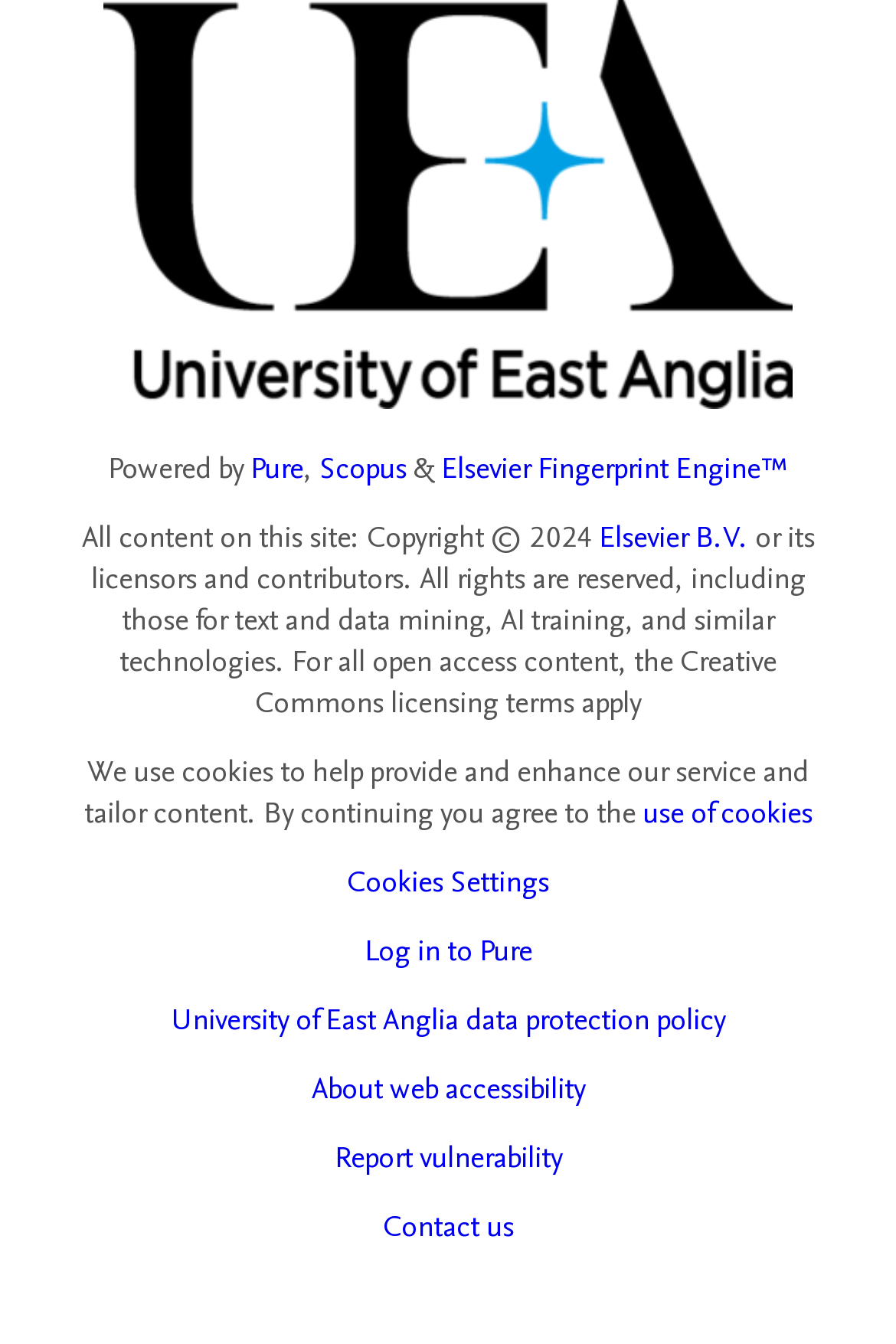Pinpoint the bounding box coordinates of the area that must be clicked to complete this instruction: "View cookies settings".

[0.387, 0.644, 0.613, 0.671]